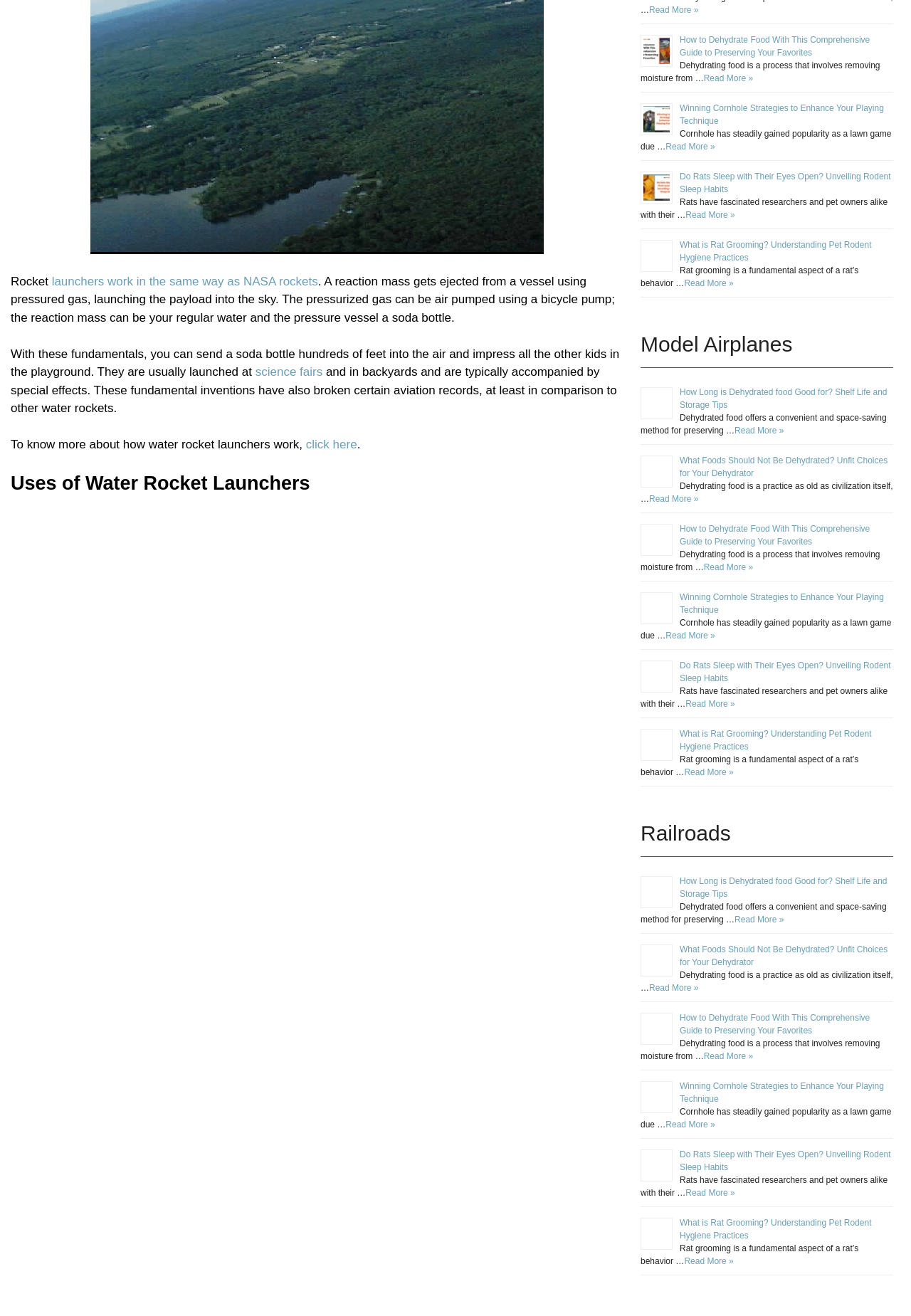Identify the bounding box coordinates of the clickable region necessary to fulfill the following instruction: "learn about winning cornhole strategies". The bounding box coordinates should be four float numbers between 0 and 1, i.e., [left, top, right, bottom].

[0.731, 0.108, 0.785, 0.115]